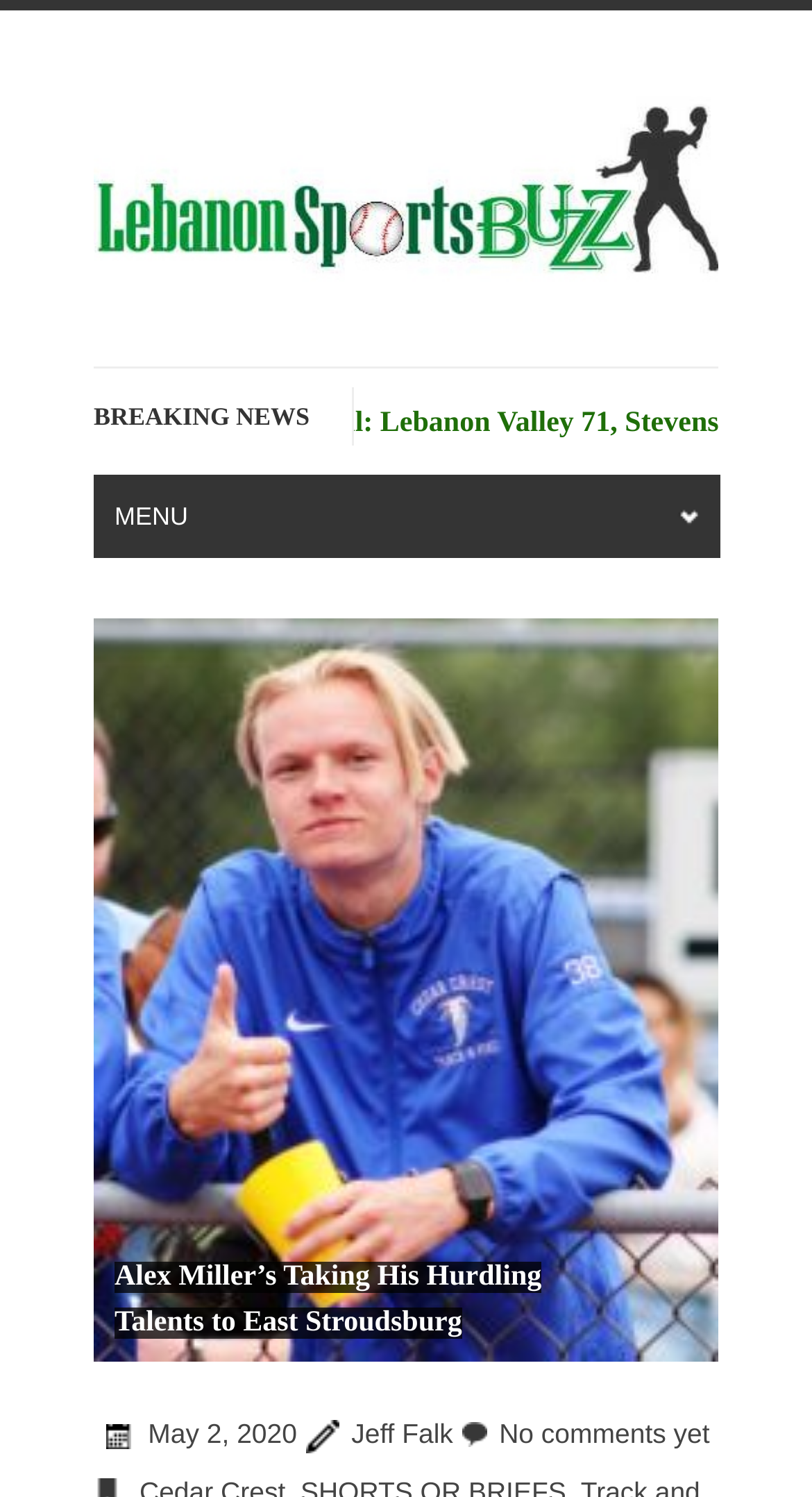What is the name of the athlete?
Using the image as a reference, answer the question in detail.

Based on the webpage, the heading 'Alex Miller’s Taking His Hurdling Talents to East Stroudsburg' suggests that Alex Miller is the athlete being referred to.